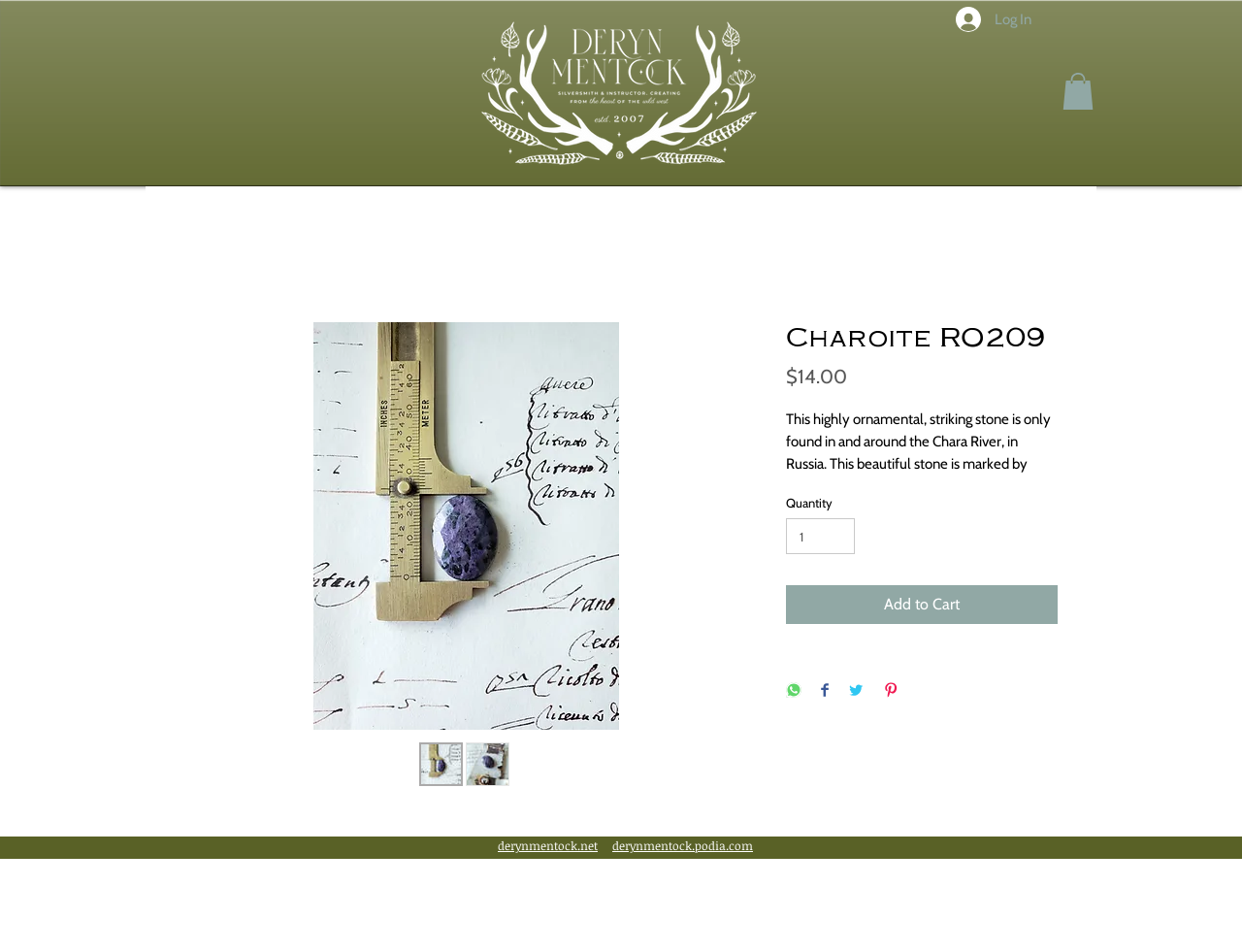Can you specify the bounding box coordinates of the area that needs to be clicked to fulfill the following instruction: "View the product image"?

[0.148, 0.338, 0.602, 0.767]